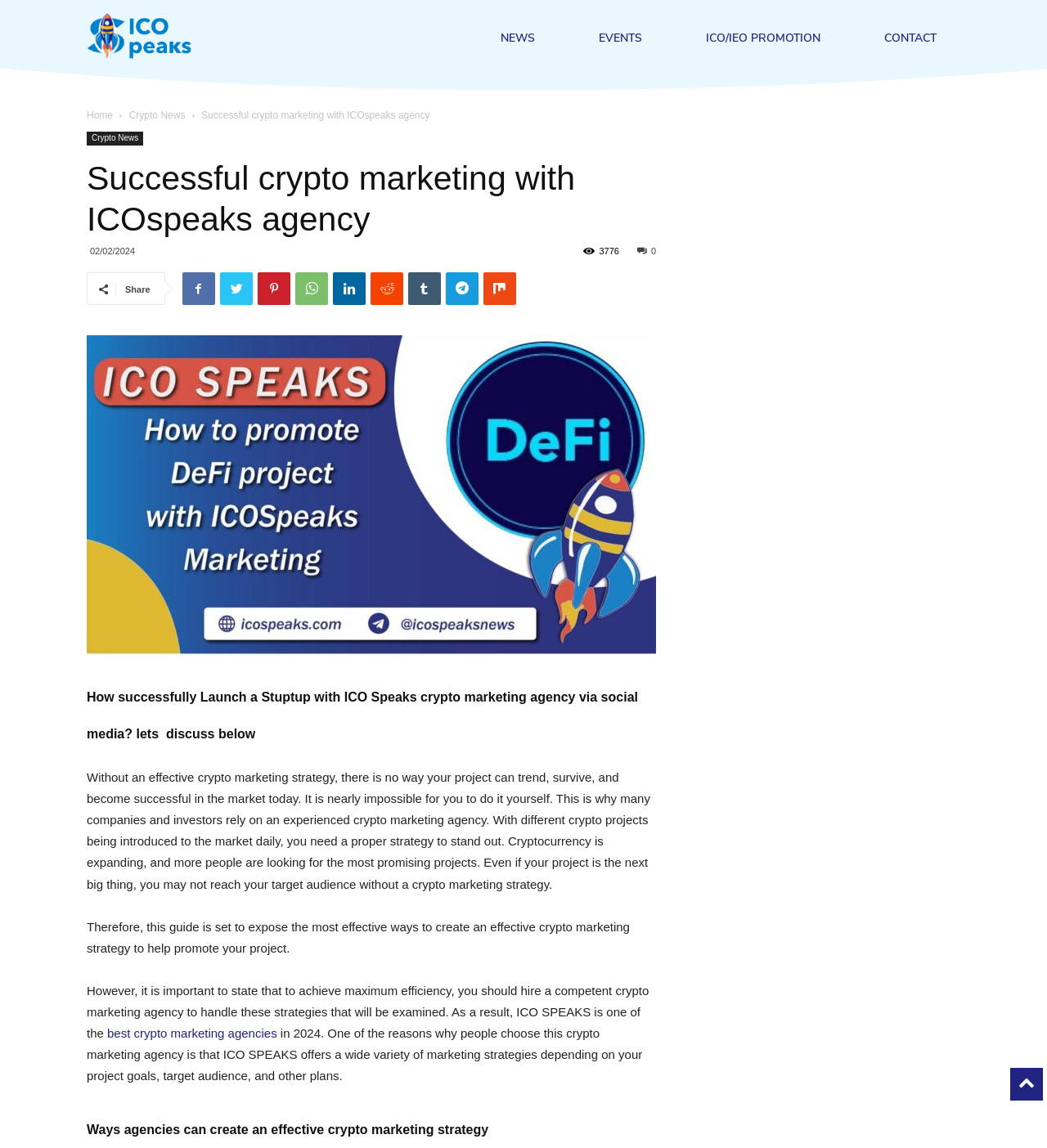Using the information shown in the image, answer the question with as much detail as possible: What is the date mentioned in the article?

The date can be found in the top-right corner of the webpage, below the header section. It is mentioned in the format '02/02/2024'.